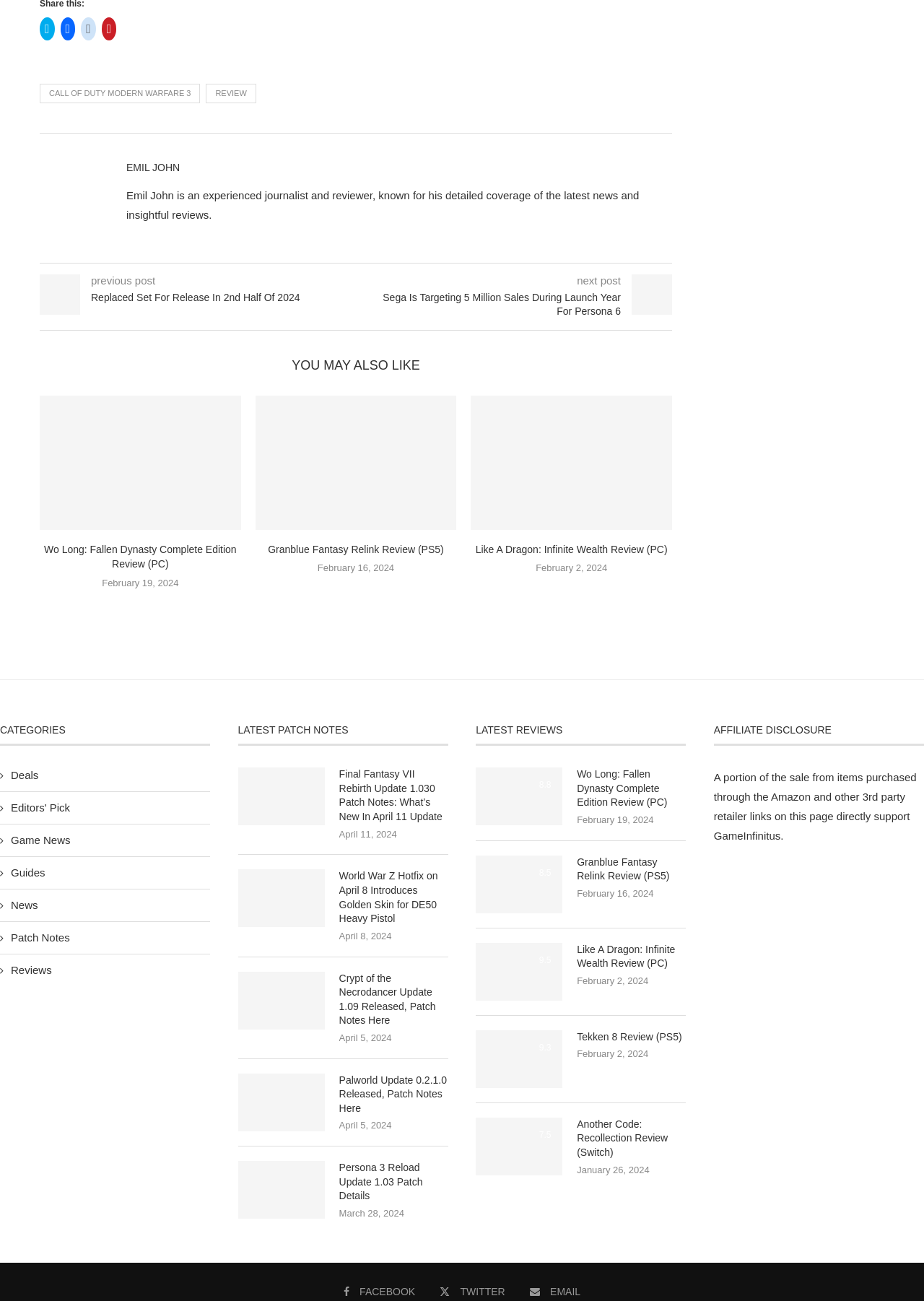From the element description: "Patch Notes", extract the bounding box coordinates of the UI element. The coordinates should be expressed as four float numbers between 0 and 1, in the order [left, top, right, bottom].

[0.0, 0.715, 0.227, 0.727]